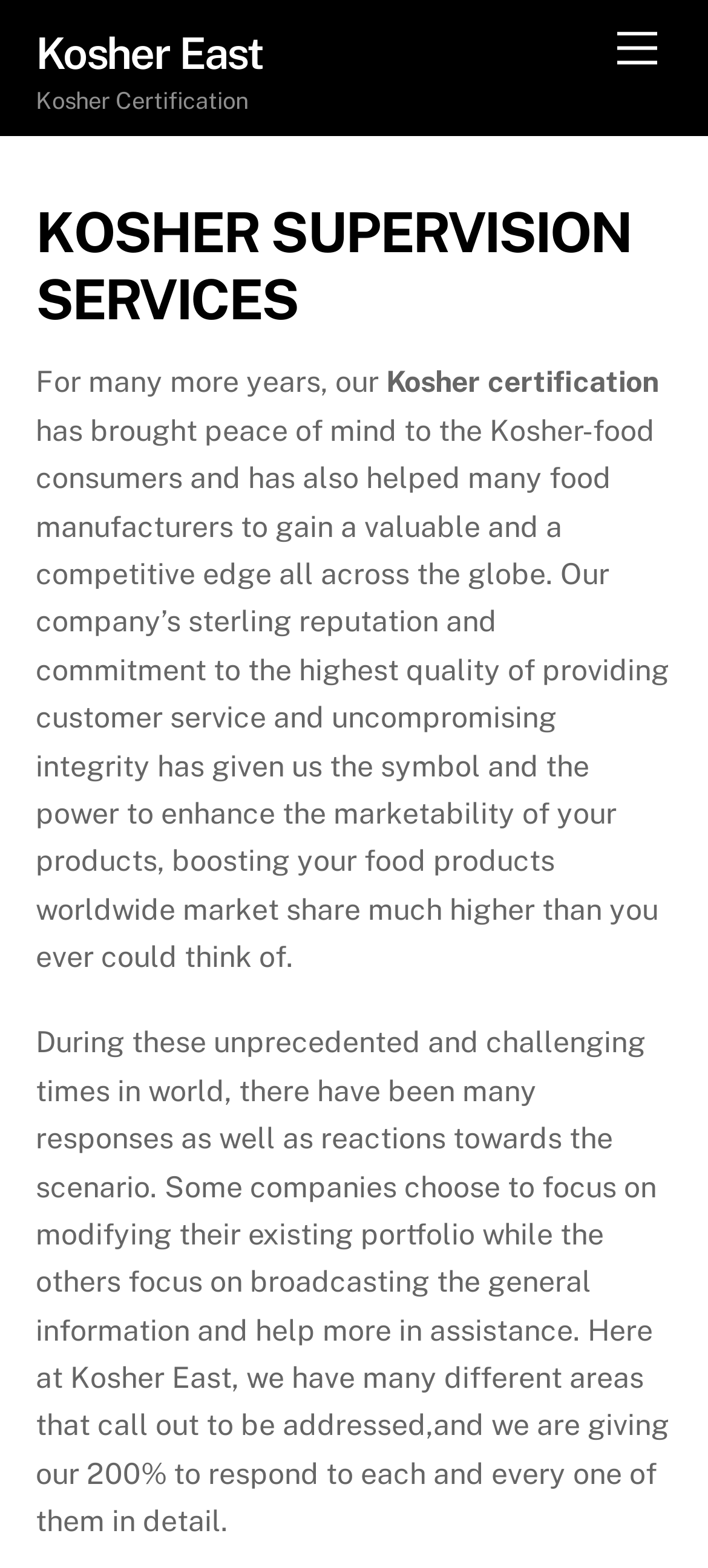Analyze and describe the webpage in a detailed narrative.

The webpage is about Kosher East, a company providing Kosher supervision services. At the top right corner, there is a "Menu" link. On the top left, the company's name "Kosher East" is displayed as a link, followed by a "Kosher Certification" label. 

Below the company name, a prominent heading "KOSHER SUPERVISION SERVICES" is centered across the page. Underneath the heading, there is a paragraph of text that describes the company's Kosher certification services, which have been providing peace of mind to consumers and helping food manufacturers gain a competitive edge globally. 

The text continues to describe the company's commitment to quality customer service and integrity, which enhances the marketability of food products worldwide. 

Further down, another paragraph discusses the company's response to challenging times, focusing on addressing various areas in detail. 

At the bottom right corner, a "Back To Top" link is provided, allowing users to easily navigate back to the top of the page.